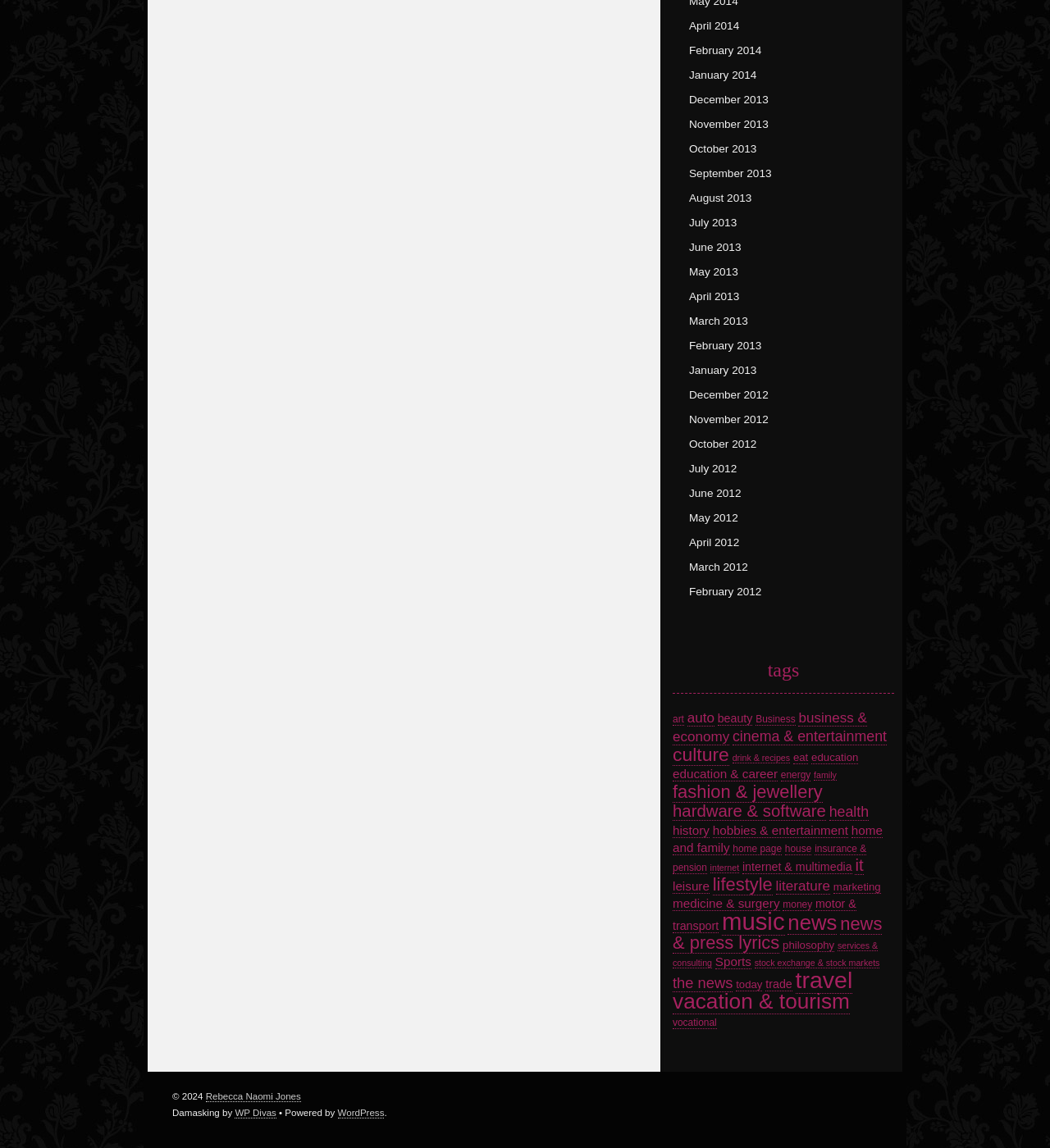Given the description of the UI element: "November 2013", predict the bounding box coordinates in the form of [left, top, right, bottom], with each value being a float between 0 and 1.

[0.656, 0.103, 0.732, 0.114]